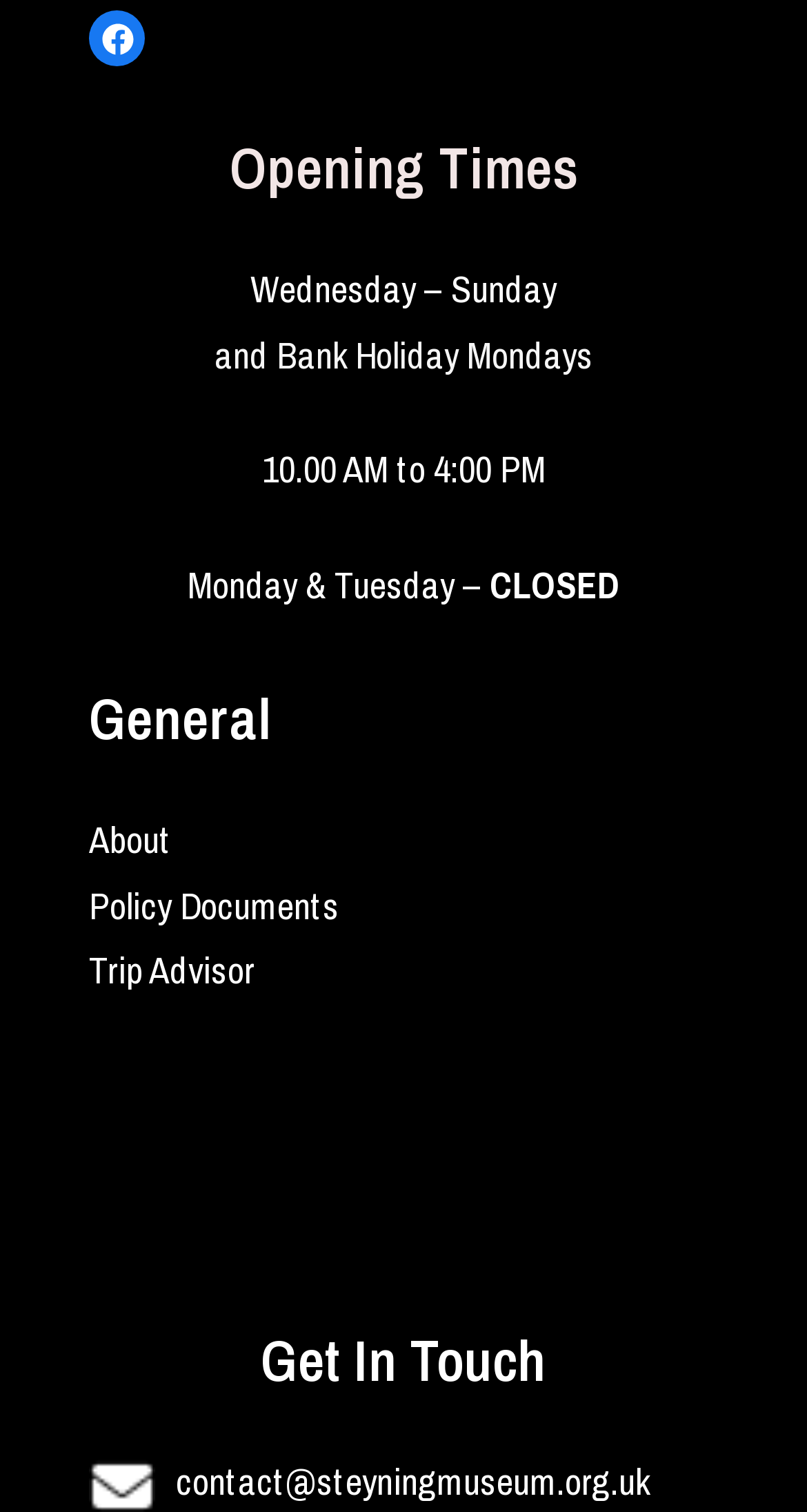Please answer the following question using a single word or phrase: 
What is the museum's accreditation?

ACE Accredited